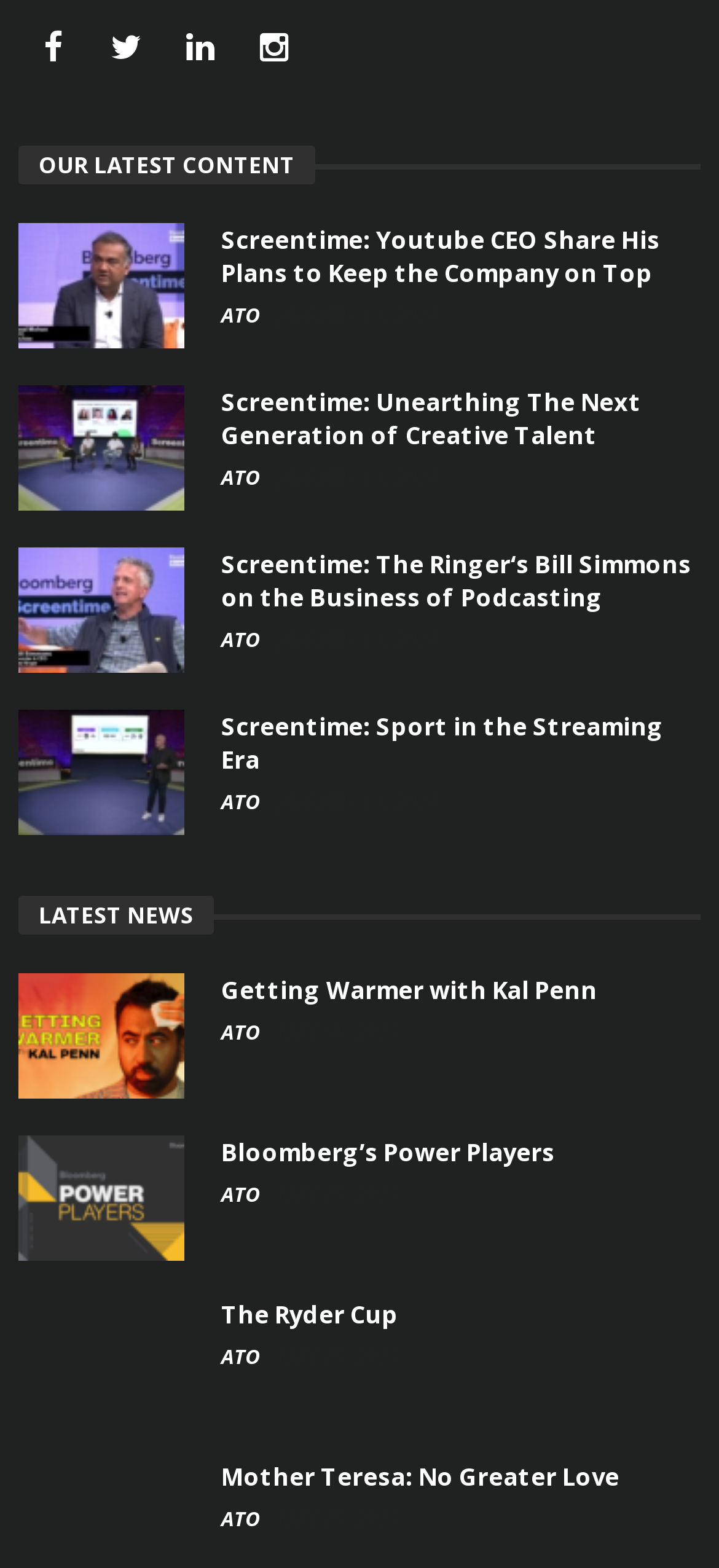Can you specify the bounding box coordinates of the area that needs to be clicked to fulfill the following instruction: "View the Screentime: Unearthing The Next Generation of Creative Talent article"?

[0.308, 0.245, 0.892, 0.288]